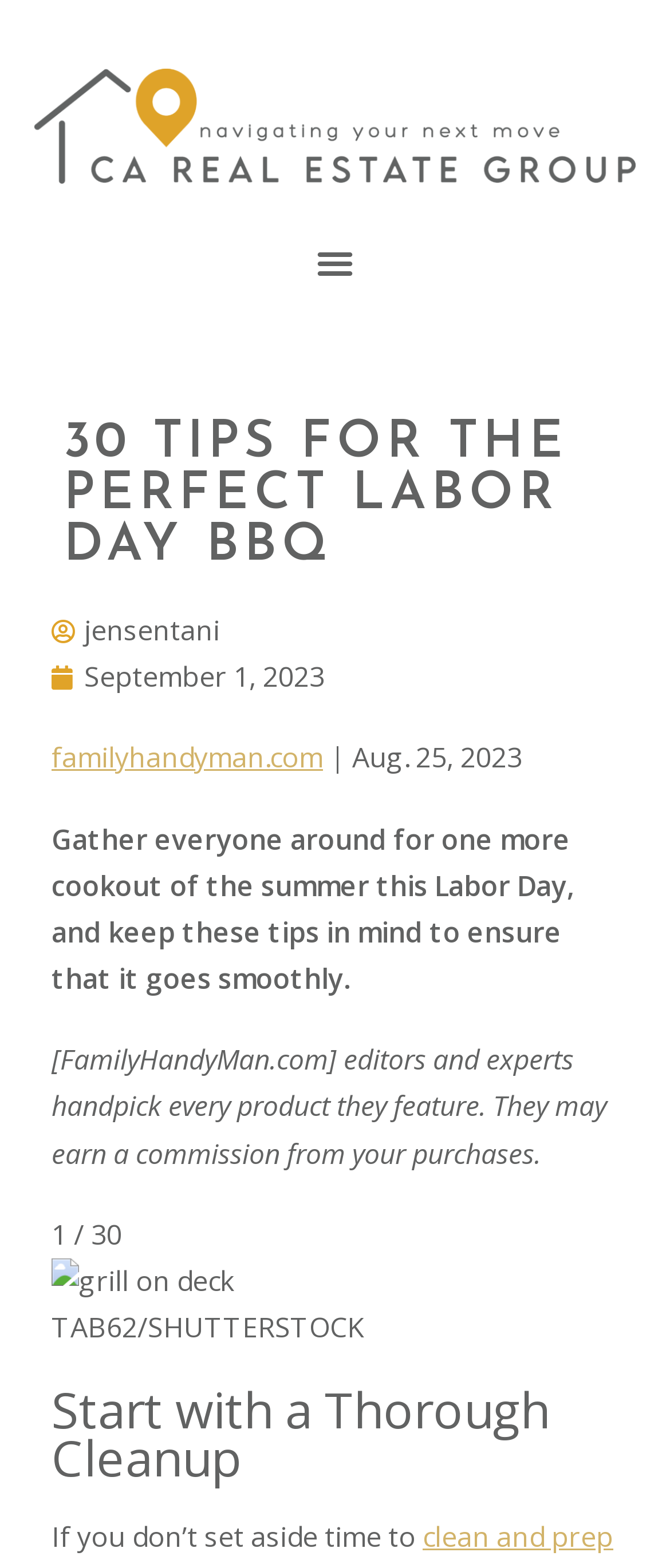What is the first step for a perfect Labor Day BBQ?
Provide a detailed and extensive answer to the question.

I found the first step by looking at the heading element with the text 'Start with a Thorough Cleanup' which is located below the image of a grill on a deck.